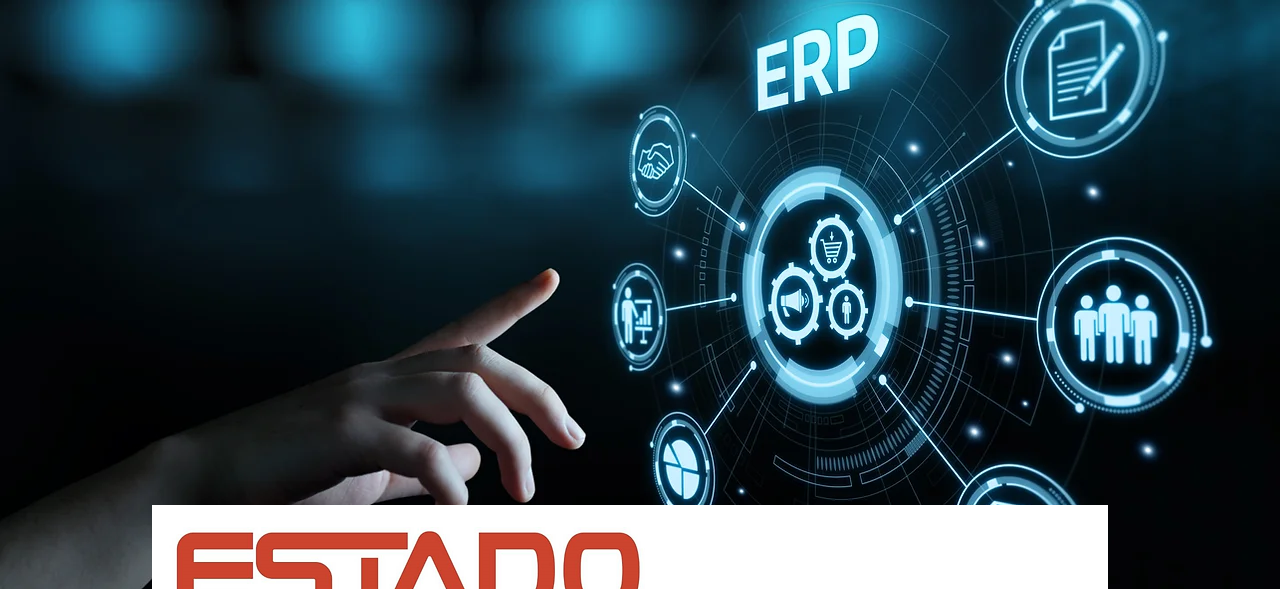Convey a rich and detailed description of the image.

The image showcases a dynamic and futuristic representation of an ERP (Enterprise Resource Planning) system, featuring a hand reaching out towards a central interface filled with interconnected icons. These symbols likely represent various business functions such as commerce, personnel management, and documentation, emphasizing the comprehensive nature of the ERP solution. The word "ERP" is prominently displayed in a bold, modern font at the top, signifying the focus of the image on enterprise management. Below the central visual, the word "ESTADO" is indicated in a bold, red font, suggesting the brand associated with this innovative software. The overall design combines technology and user interactivity, illustrating how organizations can streamline and integrate their operations through the ESTADO ERP system.